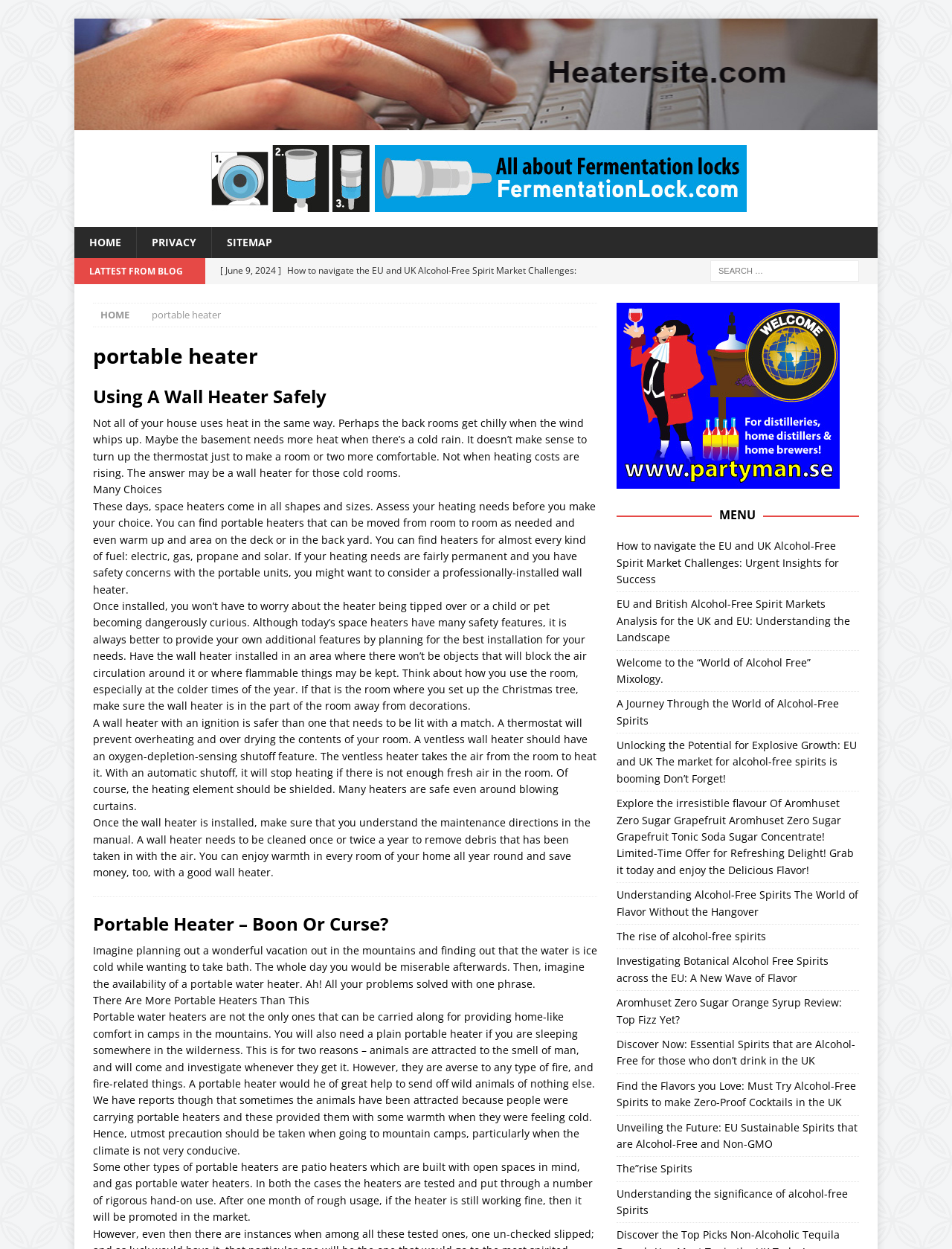Give a concise answer of one word or phrase to the question: 
What type of fuel can be used for space heaters?

Electric, gas, propane, and solar